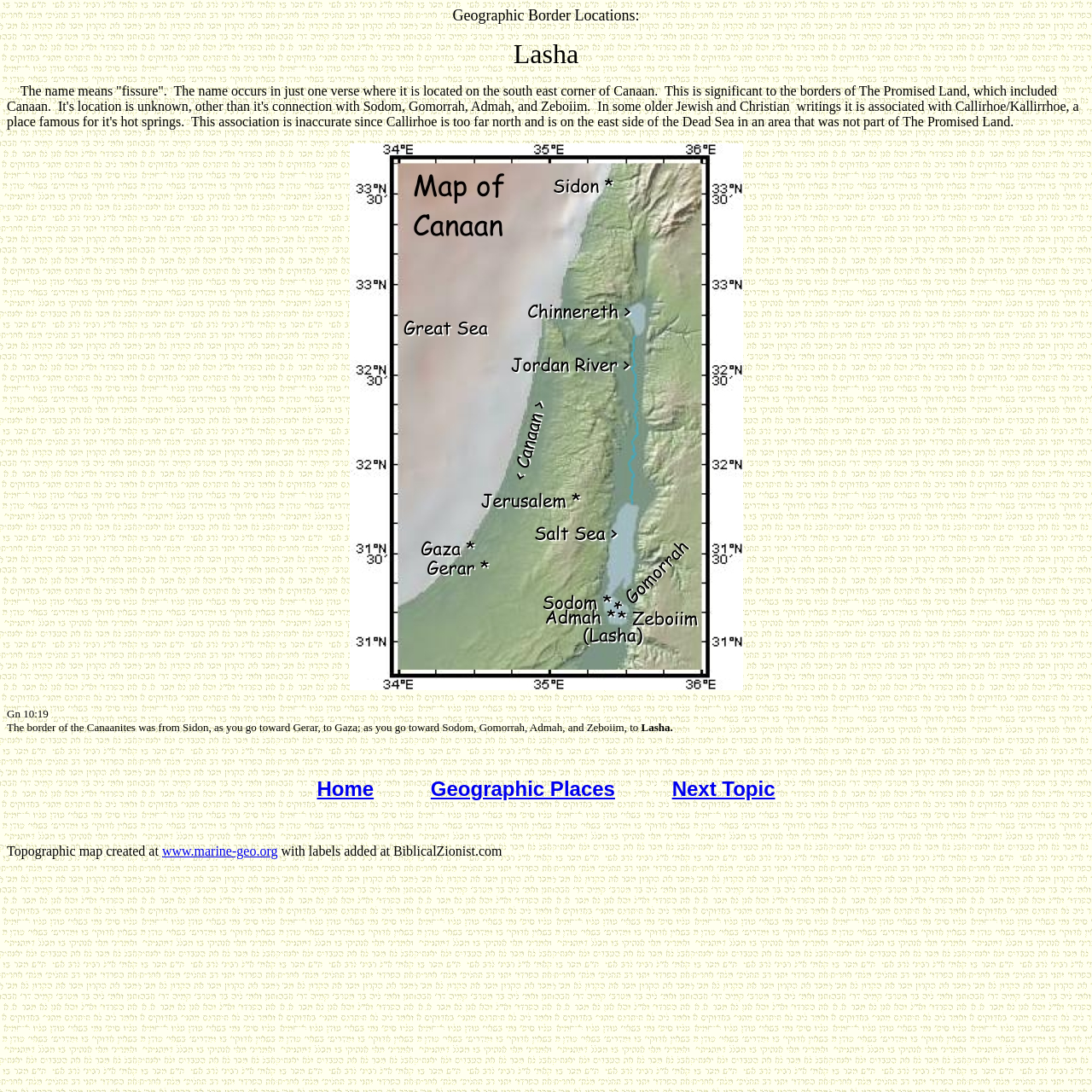What are the three links at the bottom of the page?
Please use the image to provide an in-depth answer to the question.

The webpage has three links at the bottom, which are 'Home', 'Geographic Places', and 'Next Topic', suggesting that they are navigation links to other related pages or topics.